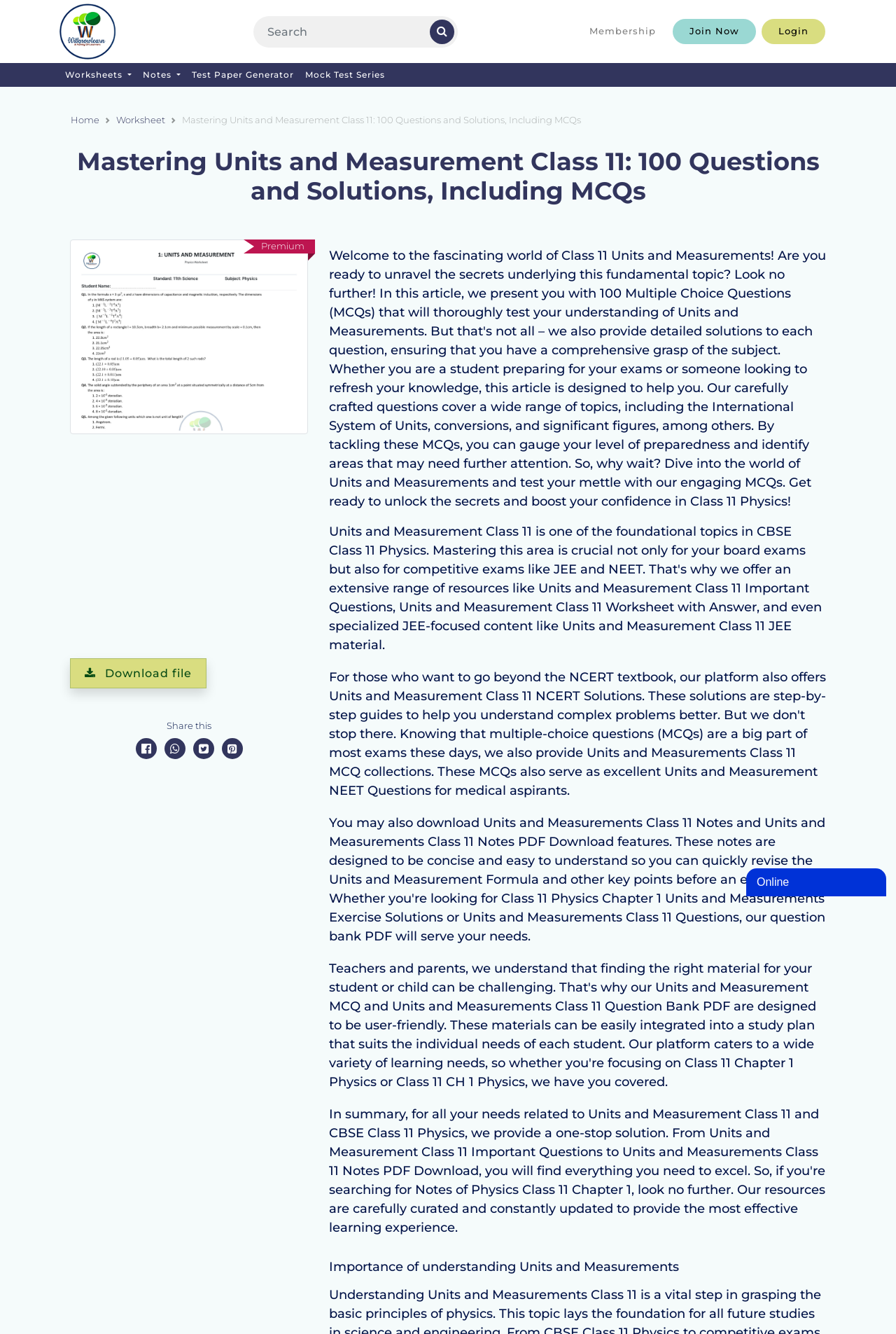Provide a one-word or brief phrase answer to the question:
What is the topic of the current webpage?

Units and Measurement Class 11 Physics